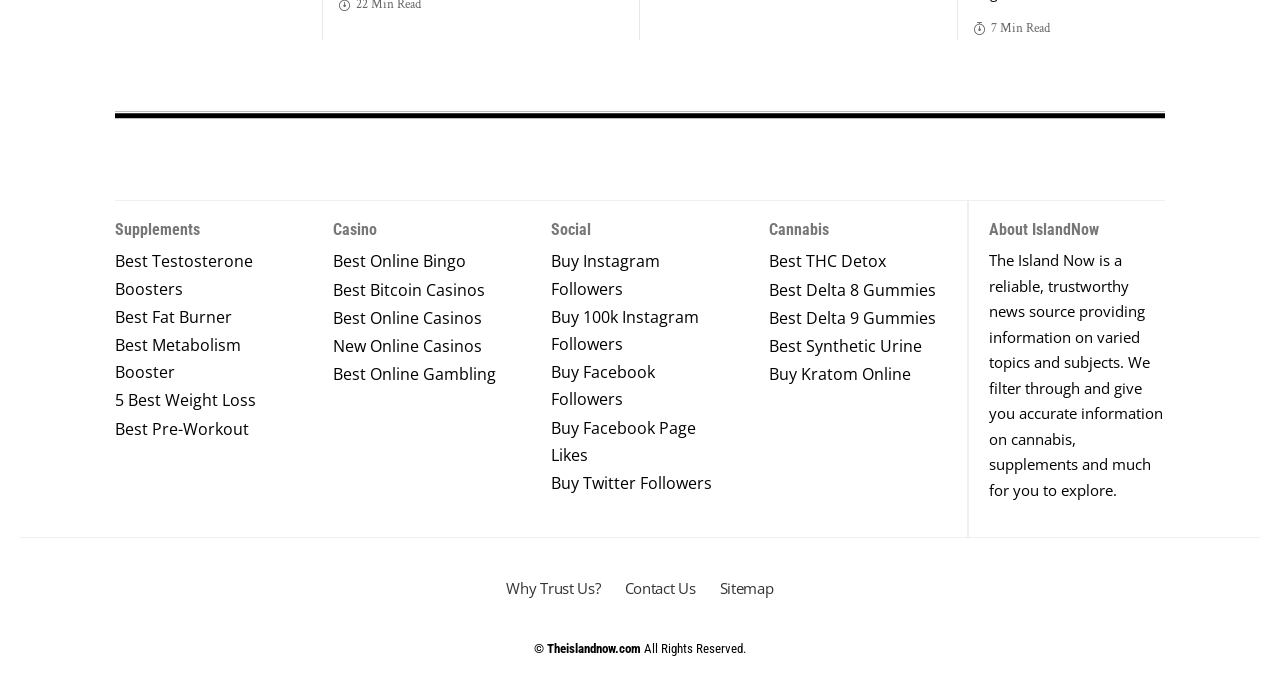Locate the bounding box coordinates of the segment that needs to be clicked to meet this instruction: "Visit About IslandNow".

[0.773, 0.324, 0.859, 0.349]